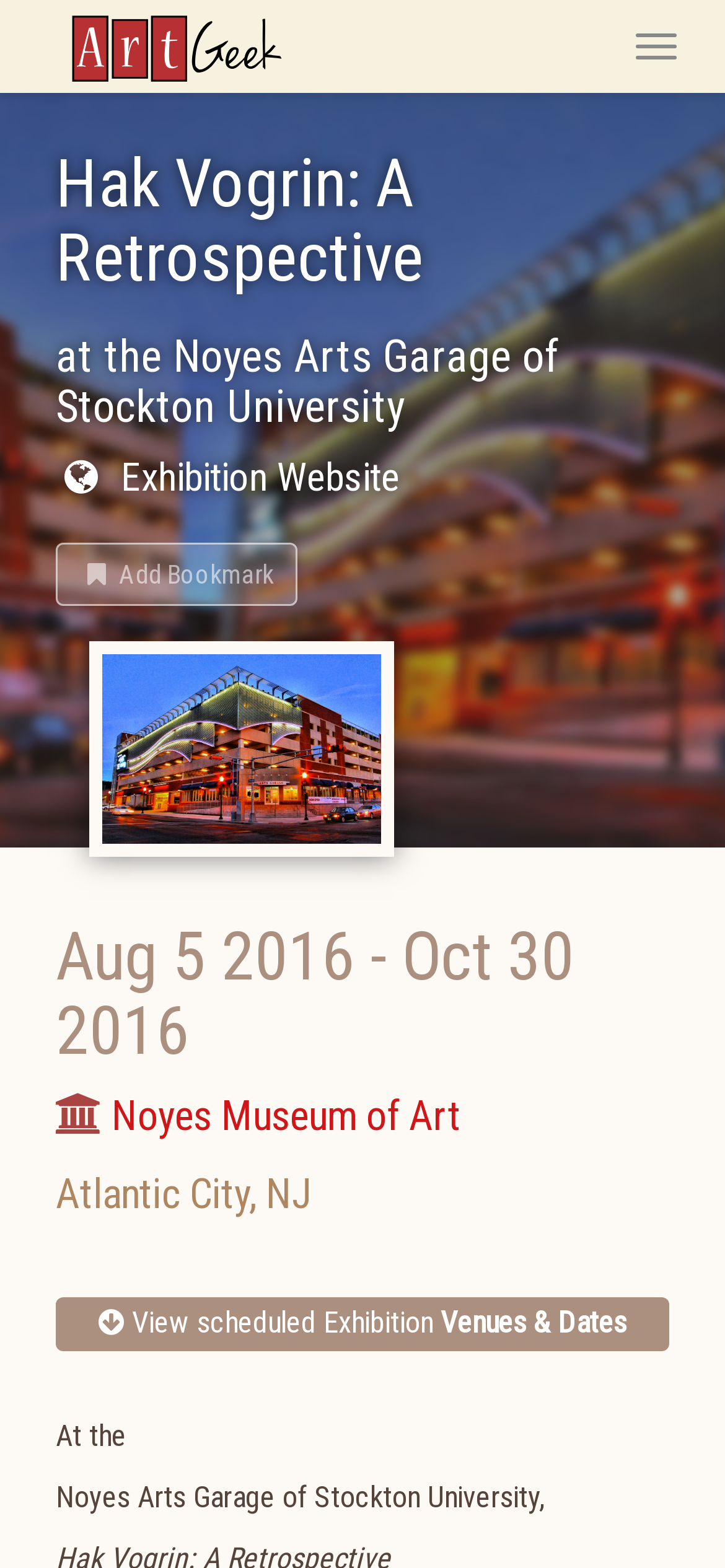What is the duration of the exhibition?
Please respond to the question with as much detail as possible.

The duration of the exhibition can be found in the heading element with the text 'Aug 5 2016 - Oct 30 2016' which is located below the exhibition title.